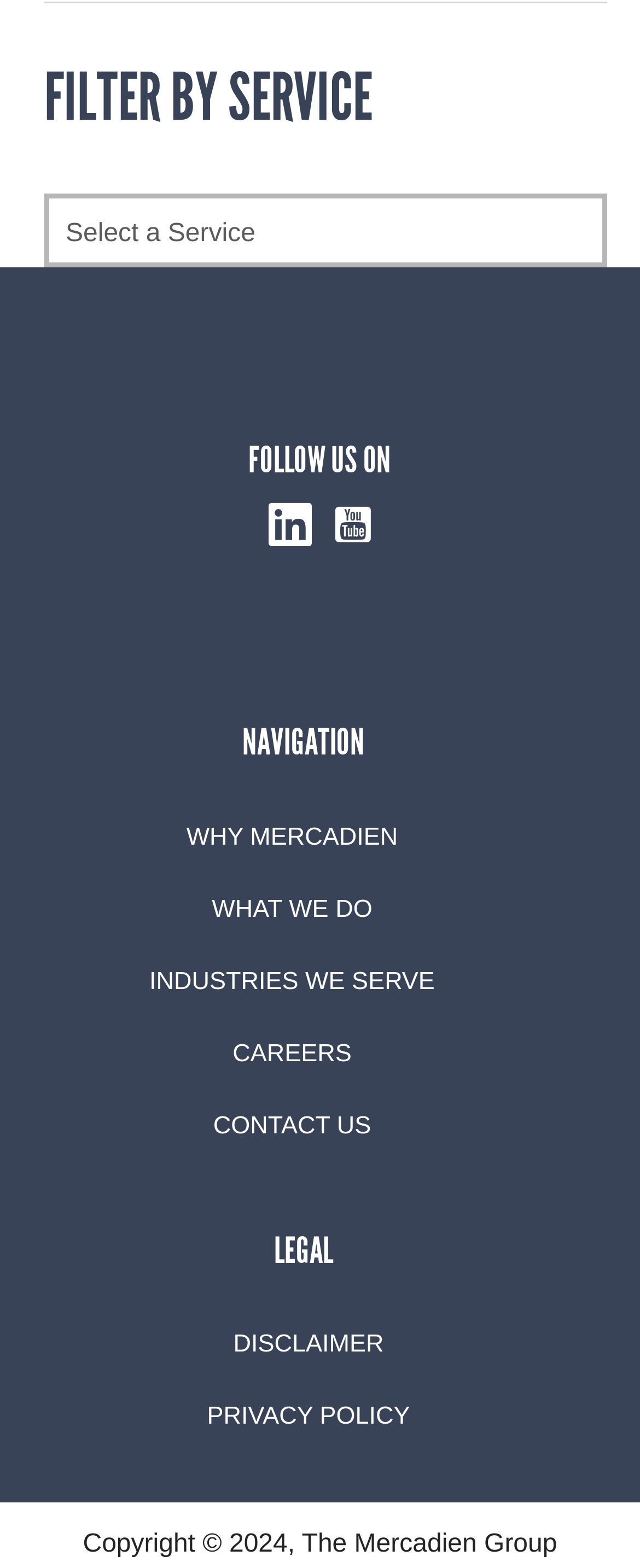What is the purpose of the combobox?
Please provide a single word or phrase in response based on the screenshot.

Filter by service